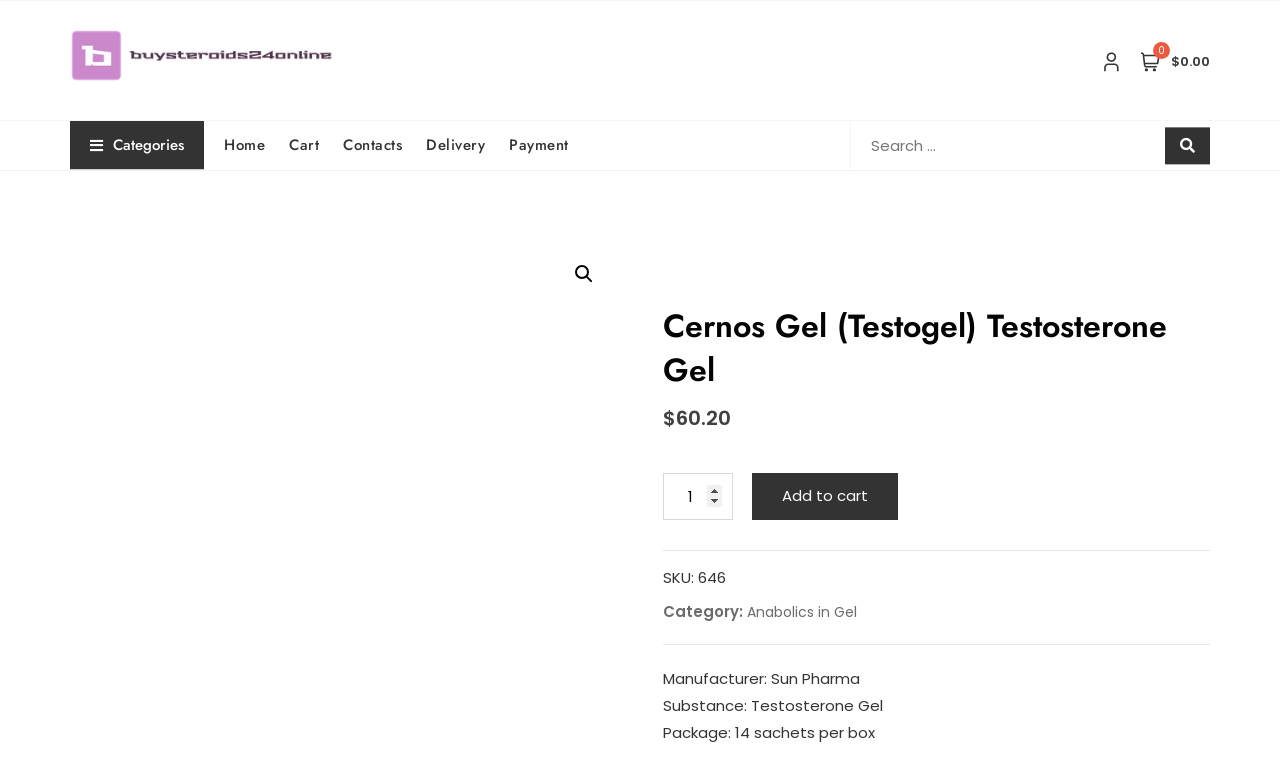How many sachets are in a box of Cernos Gel (Testogel) Testosterone Gel?
Please respond to the question with a detailed and thorough explanation.

The package details of Cernos Gel (Testogel) Testosterone Gel are mentioned on the webpage, which states that there are 14 sachets per box.